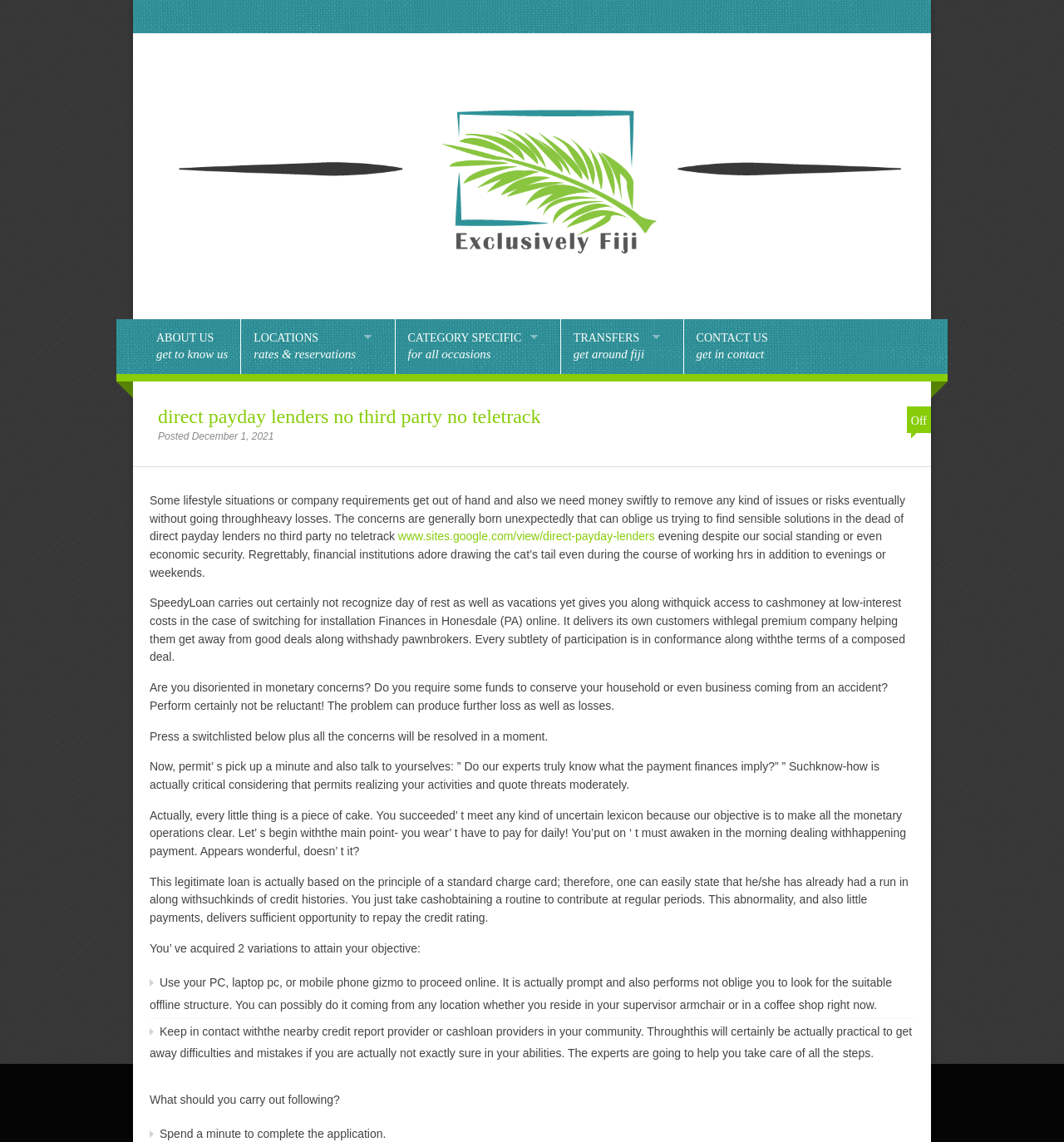What should the user do after completing the application?
Please provide a full and detailed response to the question.

The webpage does not explicitly state what the user should do after completing the application, but based on the context, it can be inferred that the user should wait for the application to be processed and for their financial concerns to be resolved.